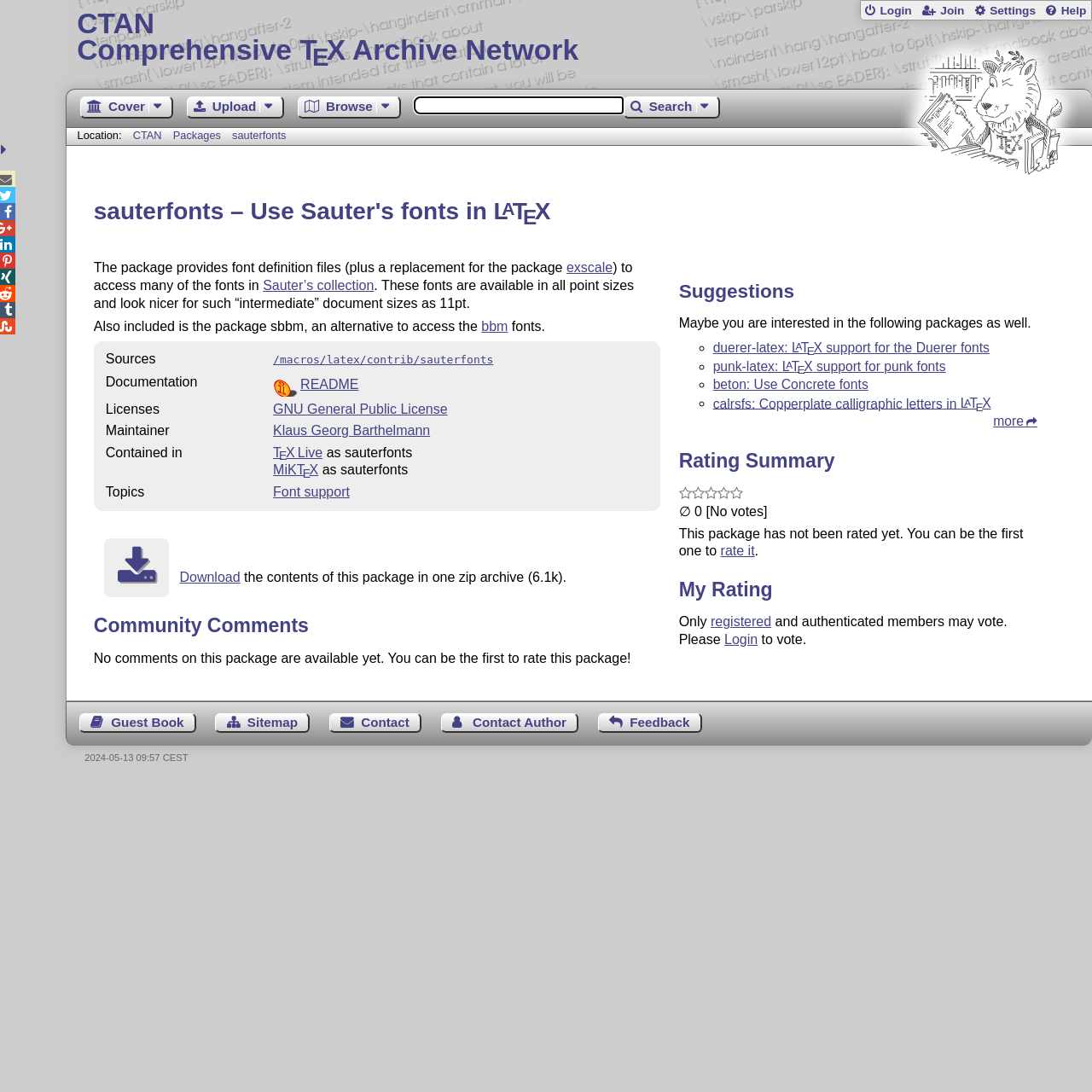Consider the image and give a detailed and elaborate answer to the question: 
What is the size of the zip archive?

The size of the zip archive can be found in the link ' Download' which is located in the main section of the webpage. It states that the contents of the package can be downloaded in one zip archive of size 6.1k.